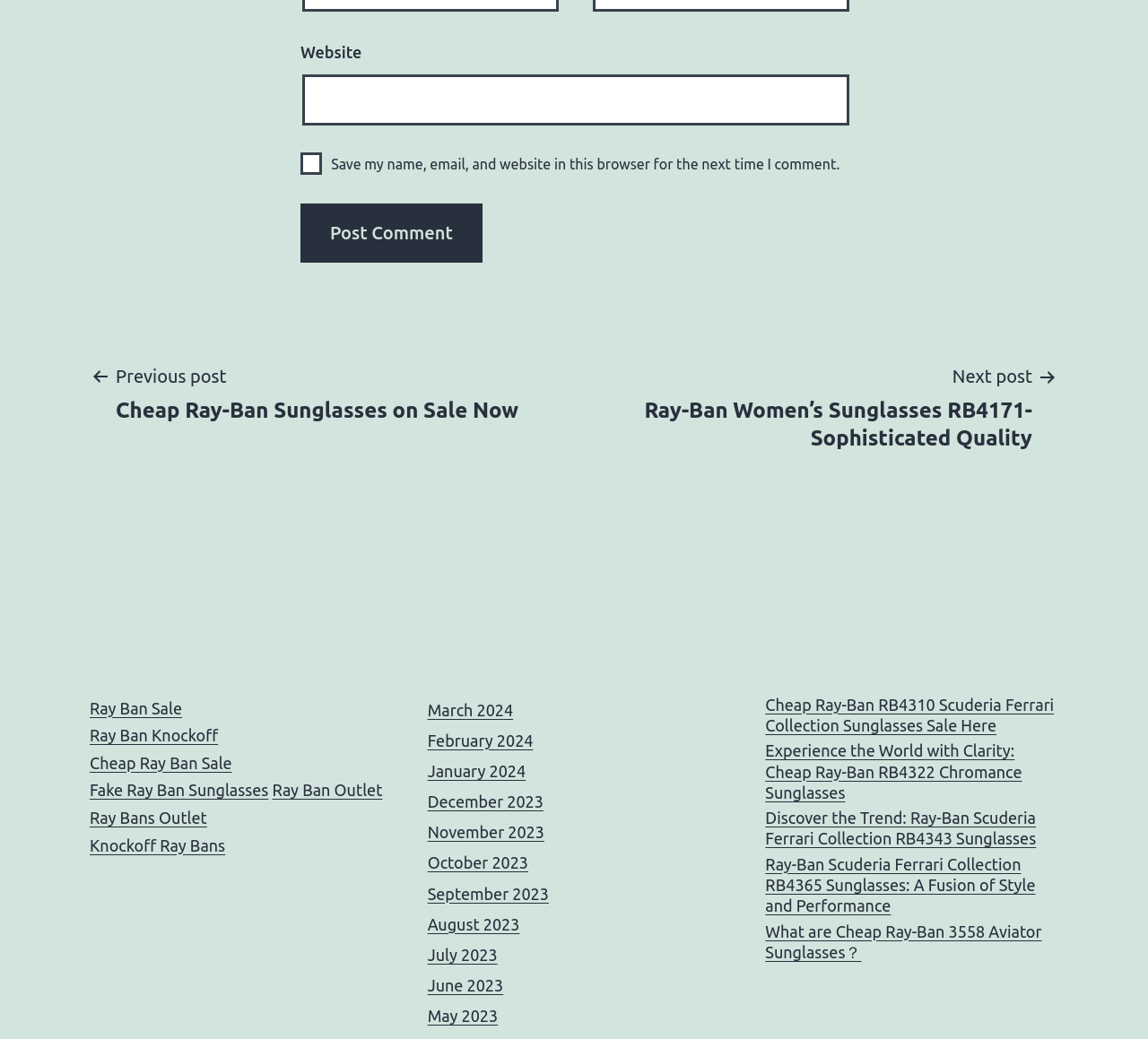Identify the bounding box coordinates for the UI element described as follows: "parent_node: Website name="url"". Ensure the coordinates are four float numbers between 0 and 1, formatted as [left, top, right, bottom].

[0.263, 0.072, 0.74, 0.121]